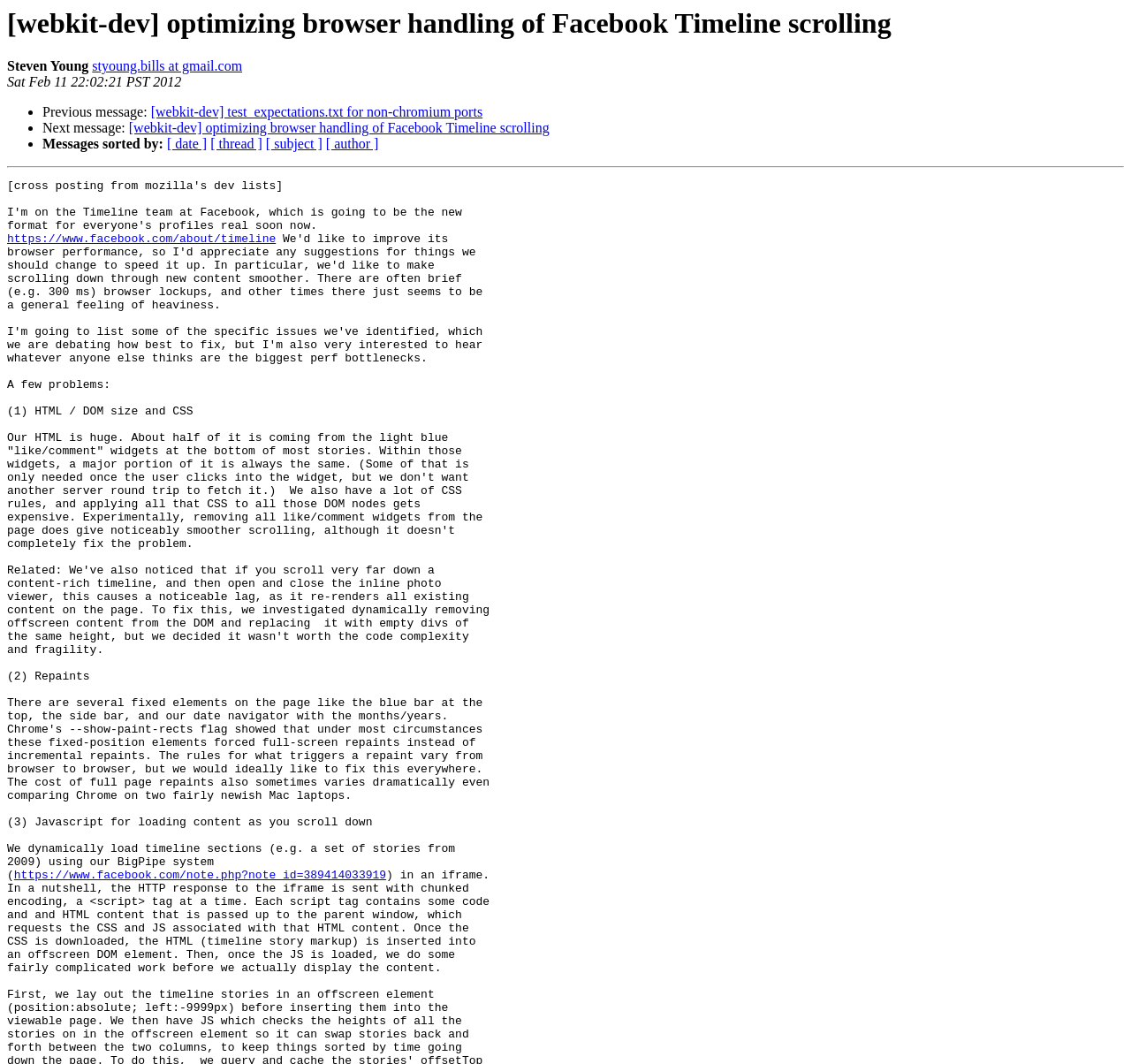Please find the bounding box coordinates of the element that needs to be clicked to perform the following instruction: "Sort messages by date". The bounding box coordinates should be four float numbers between 0 and 1, represented as [left, top, right, bottom].

[0.148, 0.128, 0.183, 0.142]